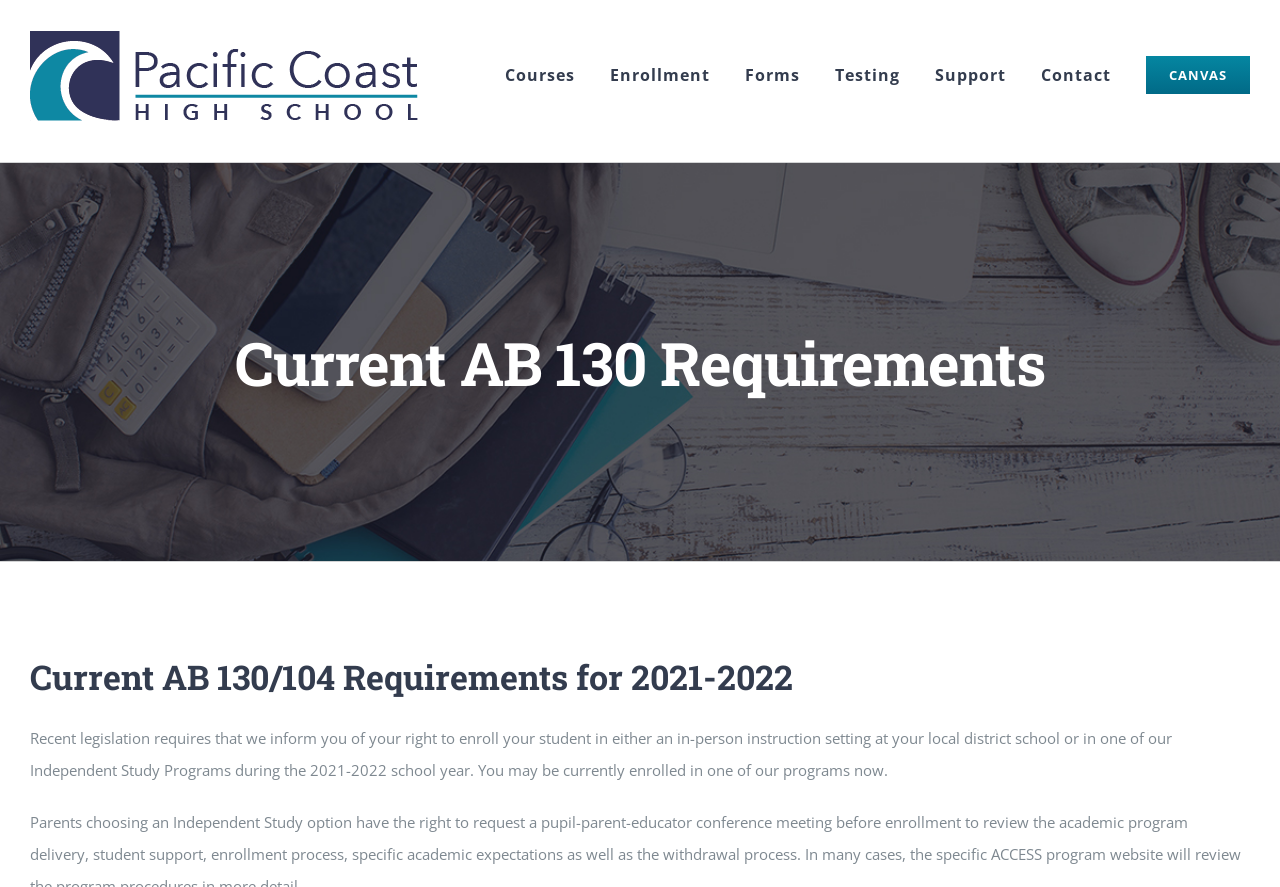What is the name of the school?
Provide a detailed and extensive answer to the question.

I found the answer by looking at the logo link at the top left corner of the page, which says 'Pacific Coast High School Logo'. This suggests that the school's name is Pacific Coast High School.